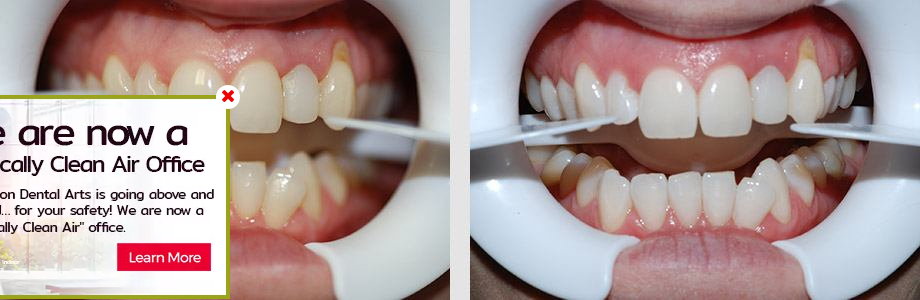What is the patient undergoing in the image?
Please give a detailed and thorough answer to the question, covering all relevant points.

The close-up view on the right side of the image captures a patient undergoing teeth whitening treatment, showing the dentist administering a specialized whitening procedure, which suggests the effectiveness of professional teeth whitening as part of the office's offerings.